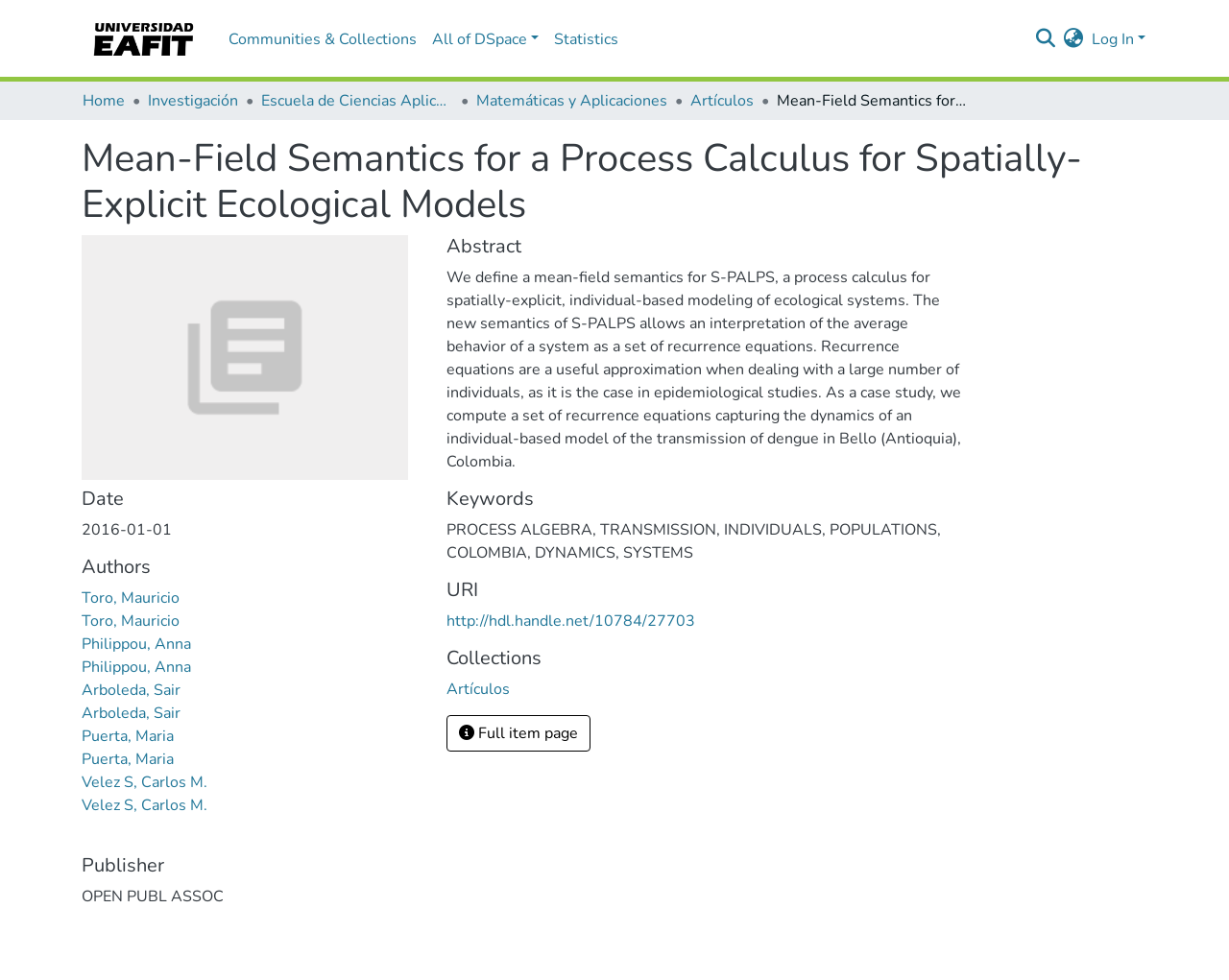Point out the bounding box coordinates of the section to click in order to follow this instruction: "Search for a keyword".

[0.837, 0.02, 0.861, 0.057]